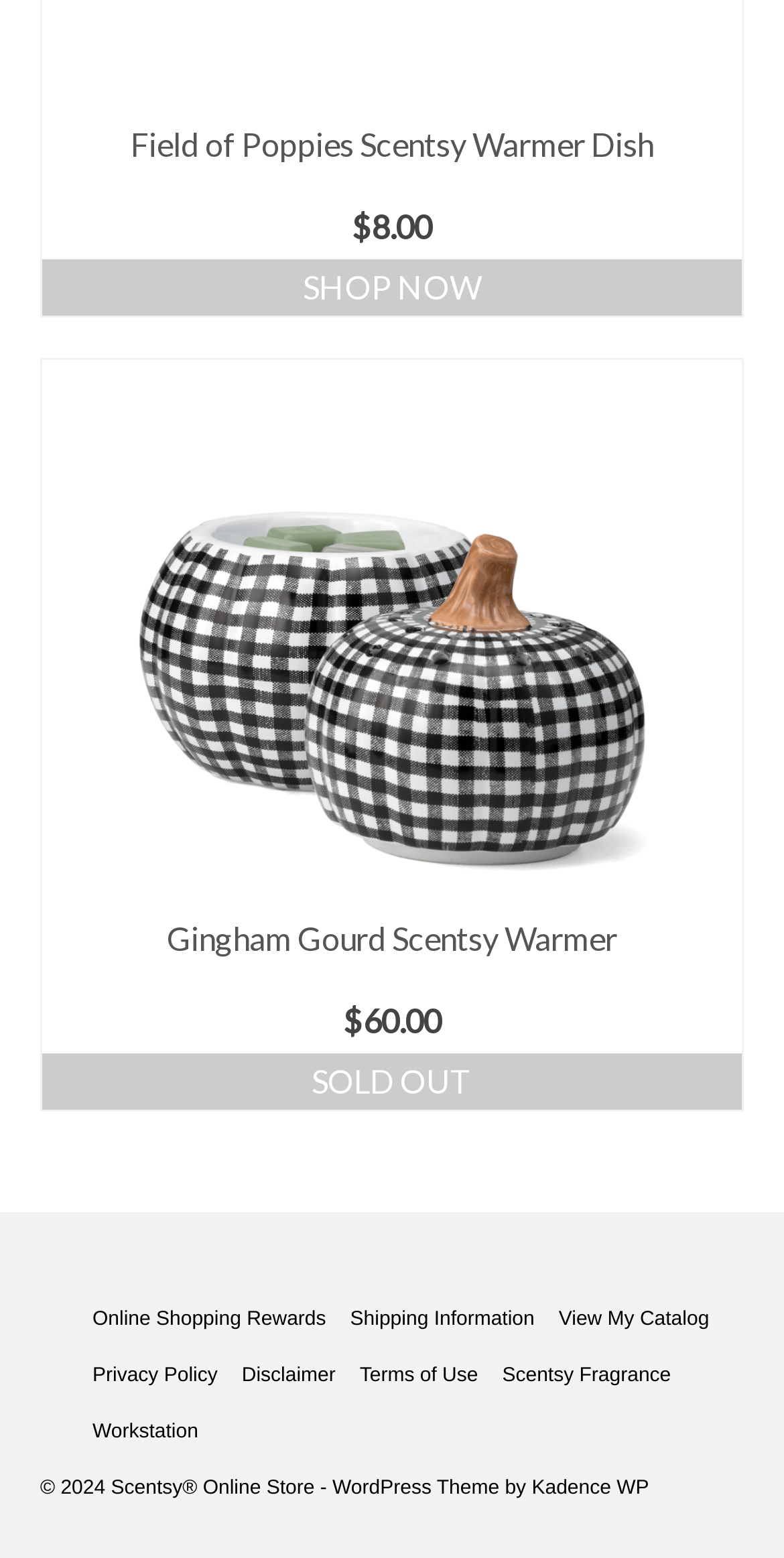Please specify the coordinates of the bounding box for the element that should be clicked to carry out this instruction: "View Privacy Policy". The coordinates must be four float numbers between 0 and 1, formatted as [left, top, right, bottom].

[0.103, 0.866, 0.293, 0.902]